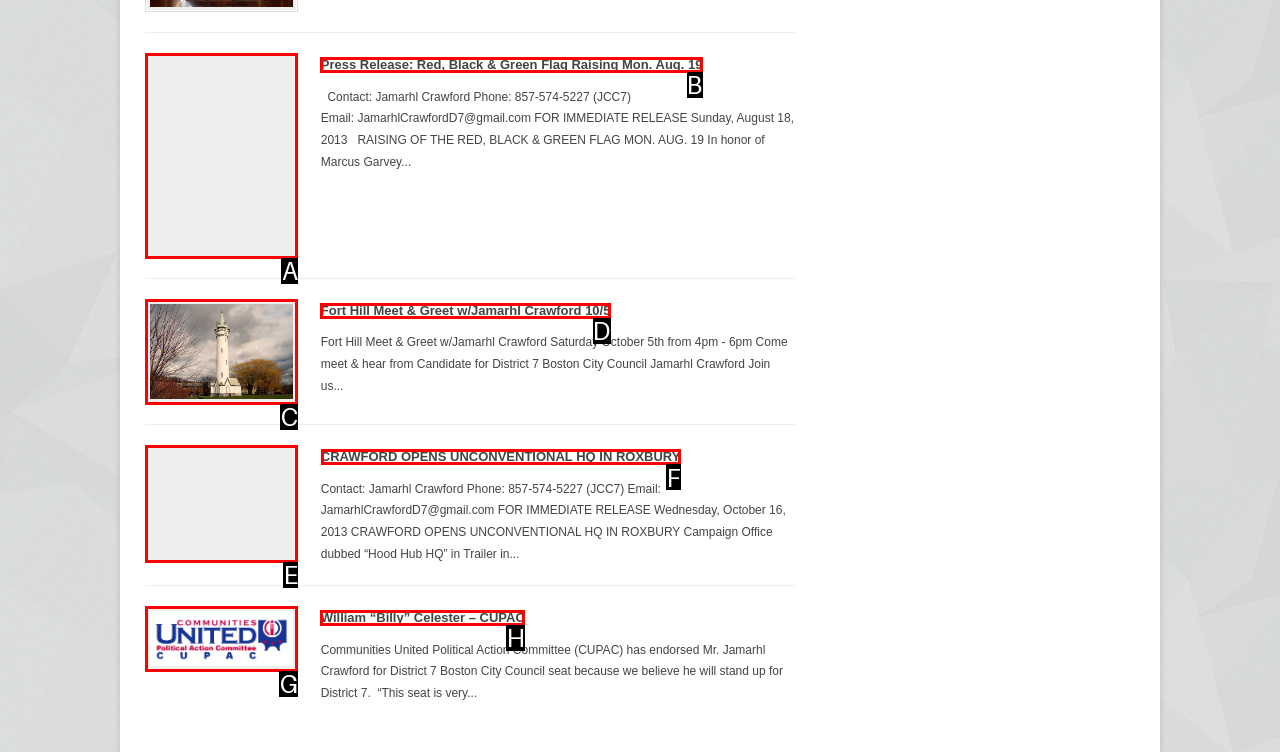Identify the correct HTML element to click for the task: visit WordPress.org. Provide the letter of your choice.

None